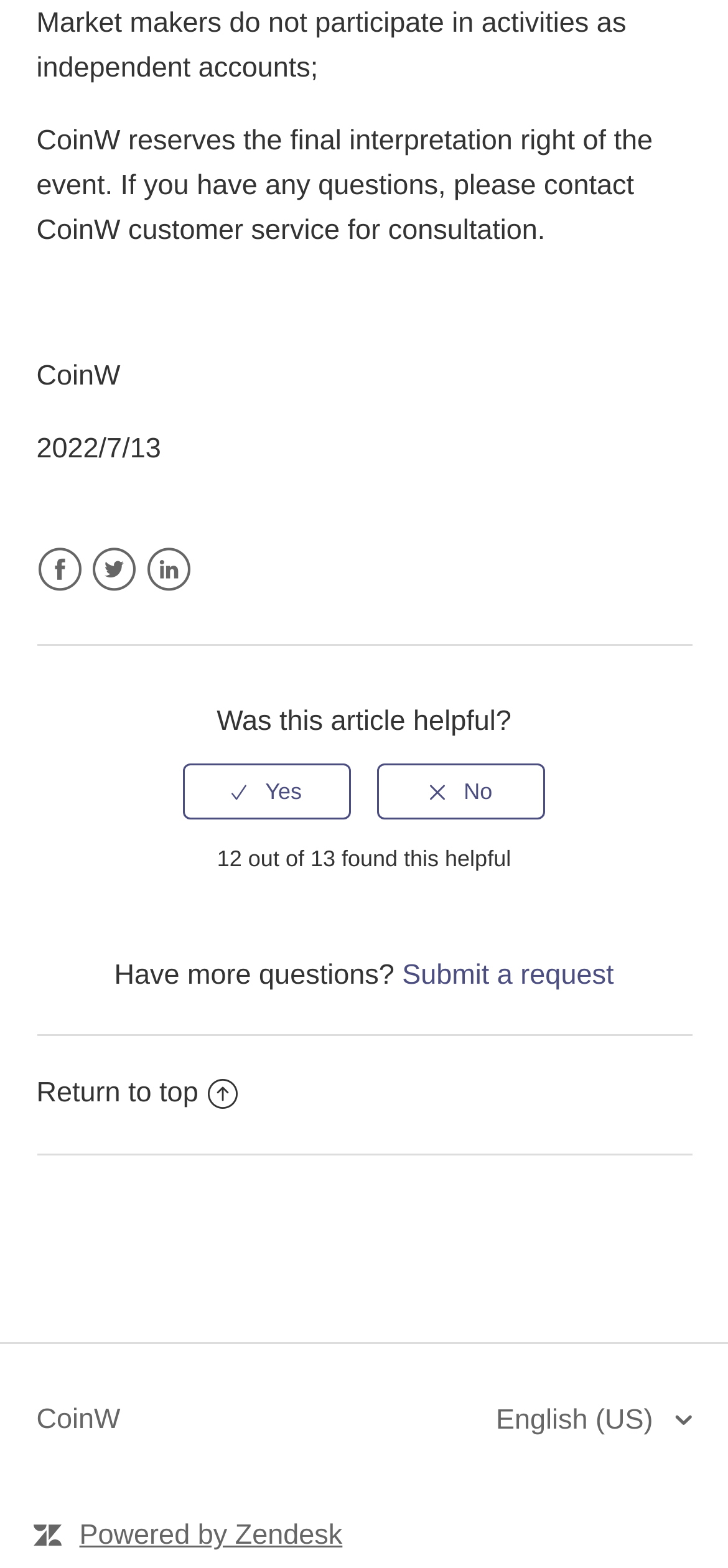Determine the bounding box coordinates of the clickable area required to perform the following instruction: "Change language". The coordinates should be represented as four float numbers between 0 and 1: [left, top, right, bottom].

[0.681, 0.892, 0.95, 0.919]